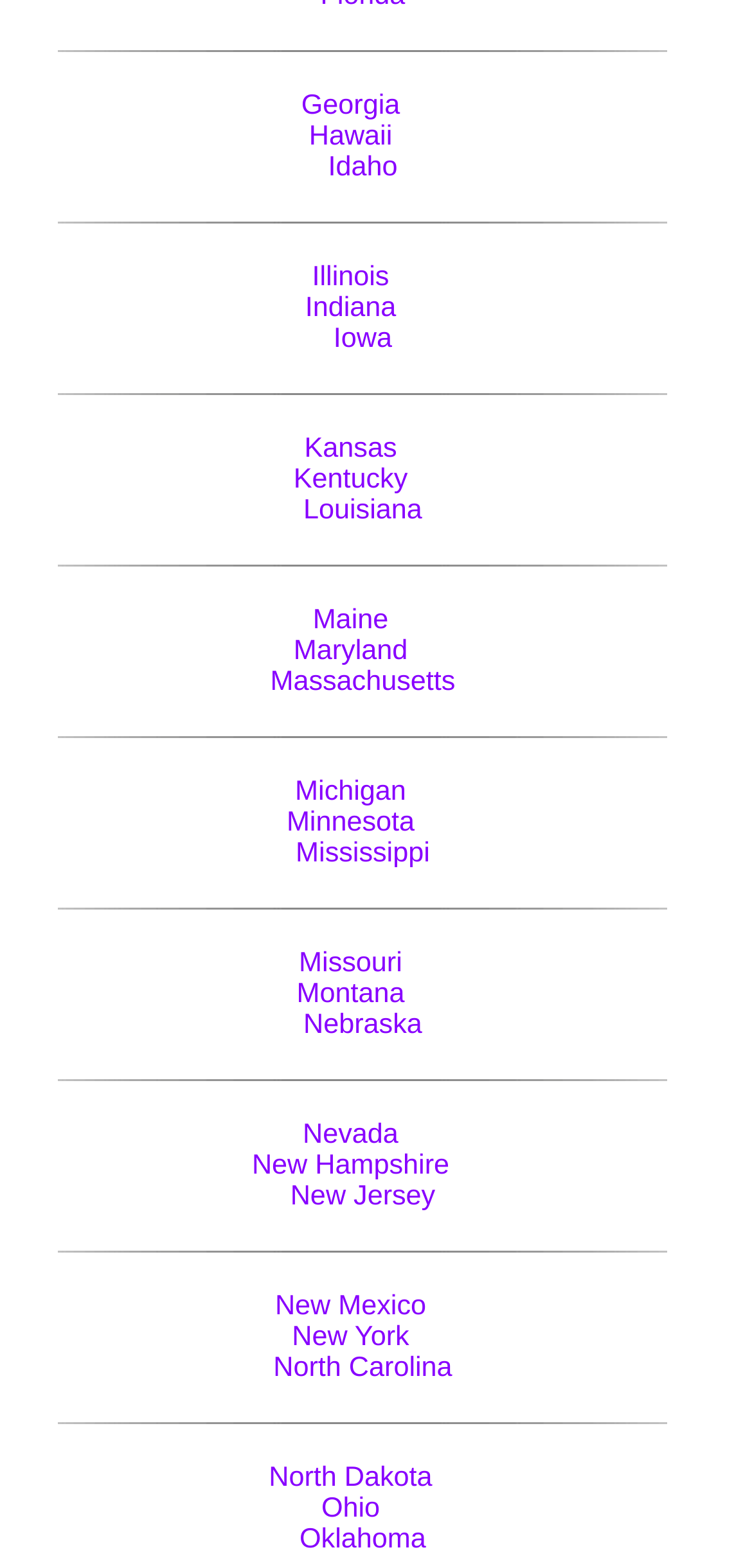Look at the image and write a detailed answer to the question: 
Is Washington D.C. listed?

I checked the list of links on the webpage, and I did not find a link with the text 'Washington D.C.'.